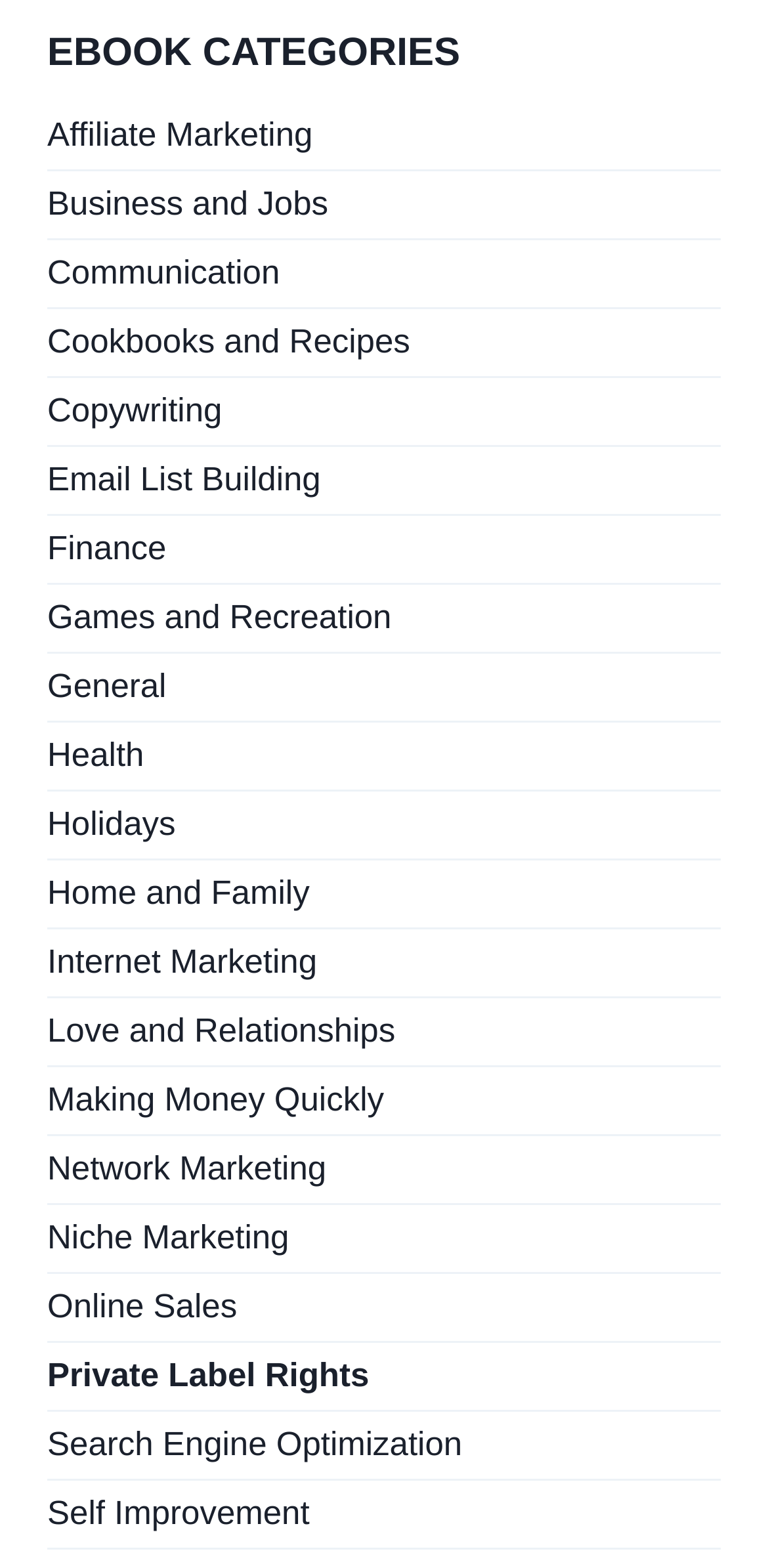Locate the bounding box coordinates of the area where you should click to accomplish the instruction: "View Cookbooks and Recipes ebooks".

[0.062, 0.197, 0.938, 0.241]